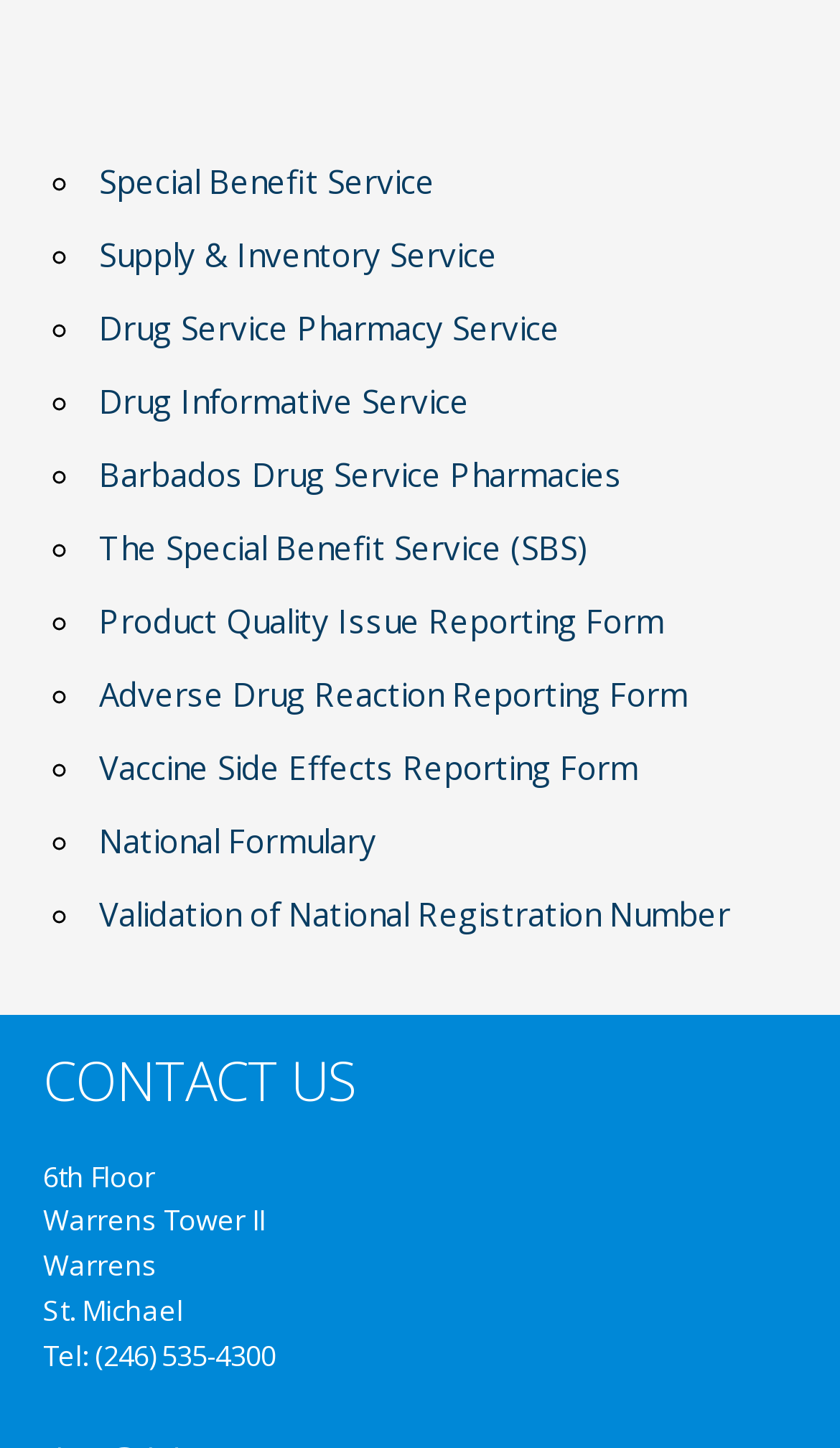Find the bounding box coordinates of the clickable area that will achieve the following instruction: "Contact us at 6th Floor".

[0.051, 0.798, 0.185, 0.825]